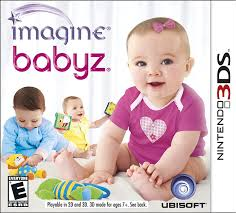Identify and describe all the elements present in the image.

The image features the cover art for the video game "Imagine Babyz," developed by Ubisoft for the Nintendo 3DS. It shows an adorable baby girl with a big smile, wearing a pink shirt with a heart design and a small hair clip. She is sitting in an engaging, colorful environment alongside two other infants who are playing with toys. The scene conveys a cheerful and playful atmosphere, appealing to young audiences and their parents. The game's rating is displayed, indicating it is suitable for ages 4 and up, with a note about compatibility with Nintendo 3DS systems. This cover art captures the essence of nurturing and caring for virtual babies, a central theme of the game.